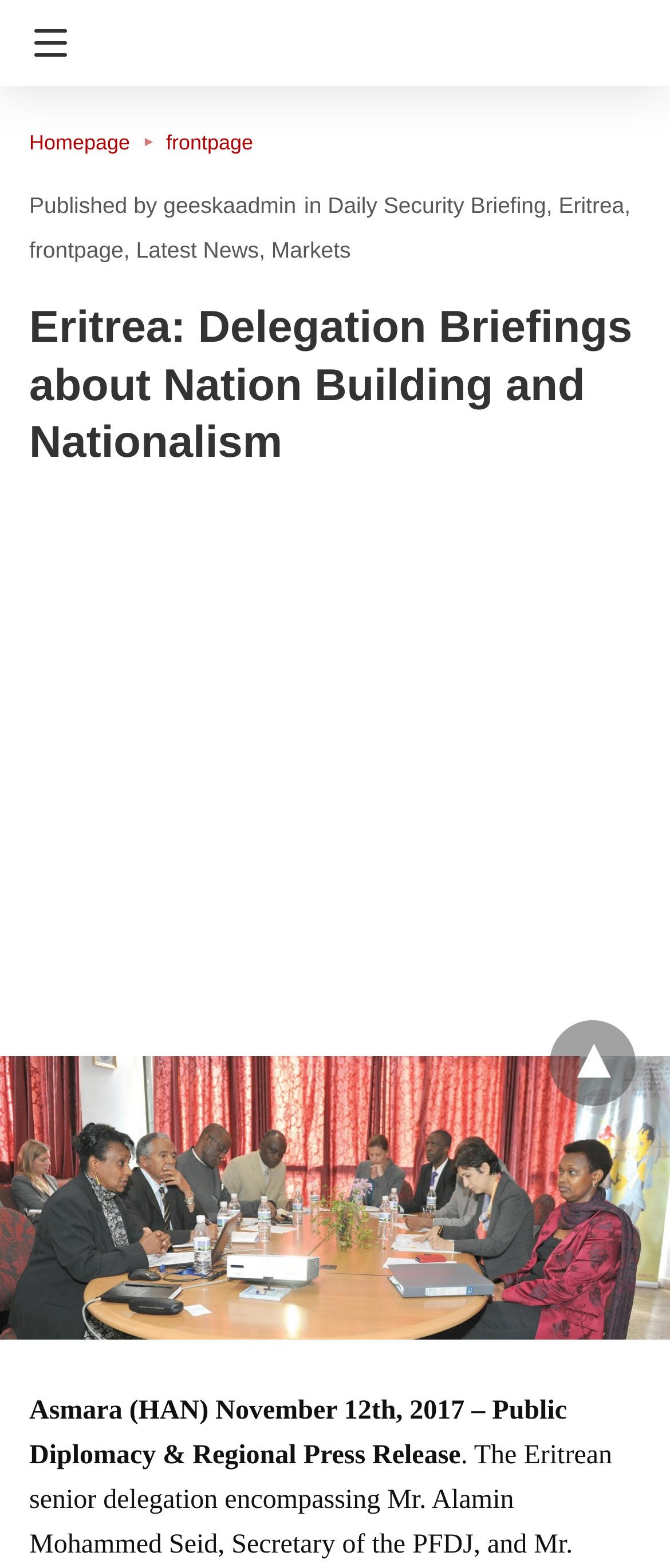Determine the bounding box coordinates of the section I need to click to execute the following instruction: "Read Latest News". Provide the coordinates as four float numbers between 0 and 1, i.e., [left, top, right, bottom].

[0.203, 0.151, 0.386, 0.167]